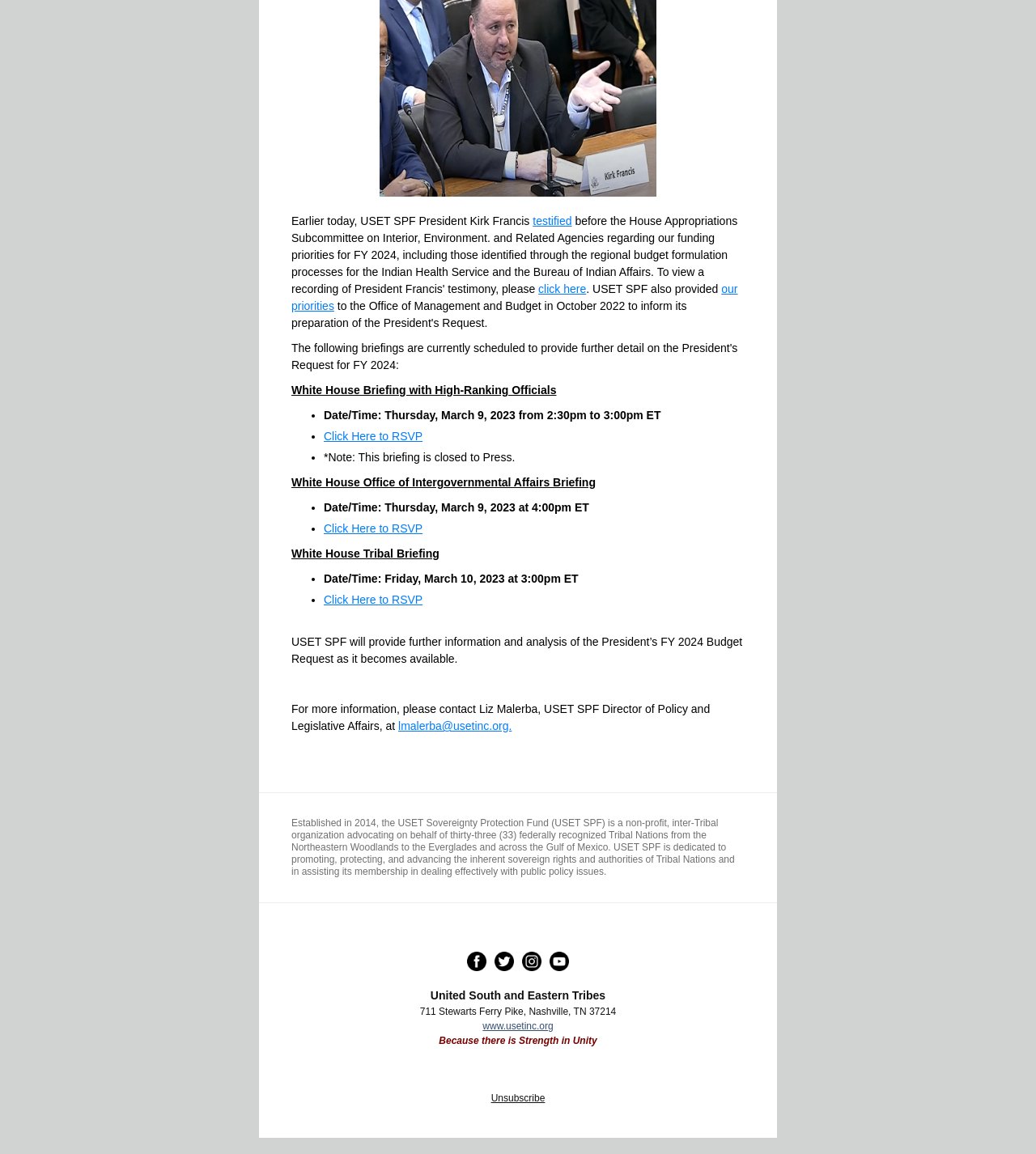Determine the bounding box coordinates of the clickable element to achieve the following action: 'Click to view a recording of President Francis' testimony'. Provide the coordinates as four float values between 0 and 1, formatted as [left, top, right, bottom].

[0.52, 0.245, 0.566, 0.256]